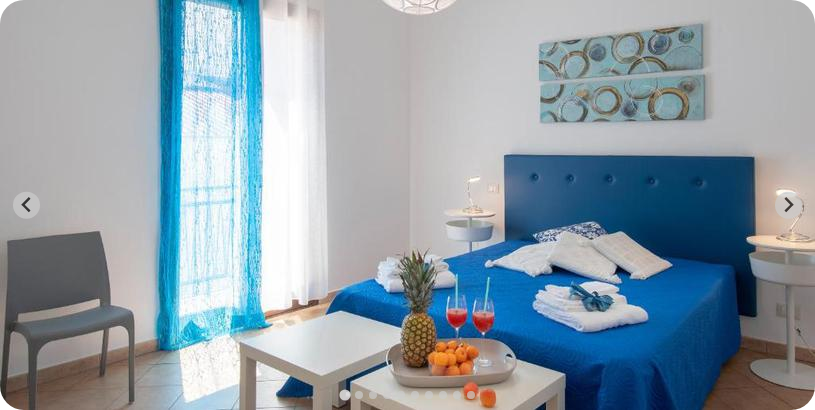What is on the small white table?
Based on the image, provide your answer in one word or phrase.

Fresh fruits and cocktails